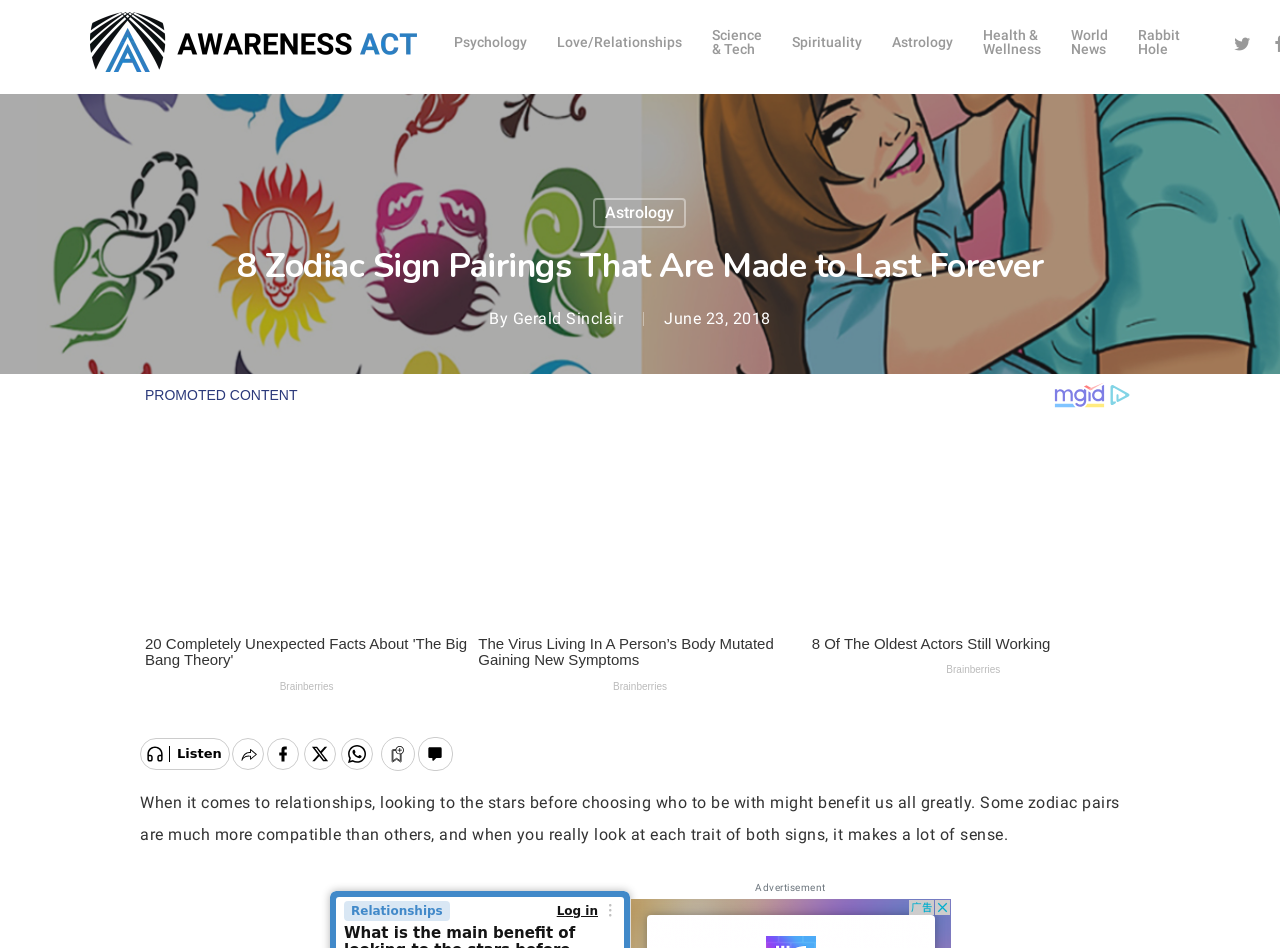Respond to the following question with a brief word or phrase:
What is the website's main topic?

Astrology